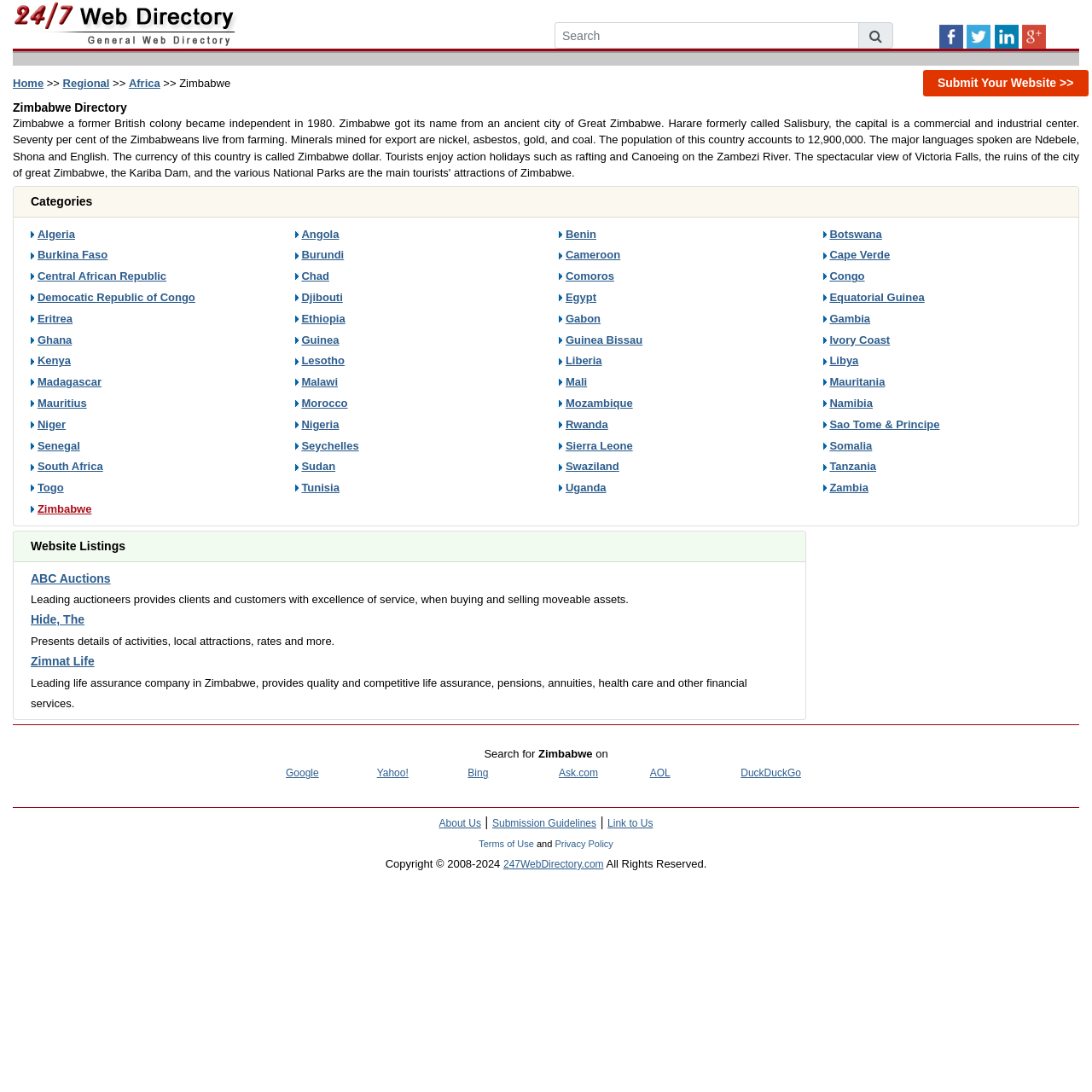Identify the bounding box coordinates for the element you need to click to achieve the following task: "View Zimbabwe directory". The coordinates must be four float values ranging from 0 to 1, formatted as [left, top, right, bottom].

[0.012, 0.092, 0.988, 0.105]